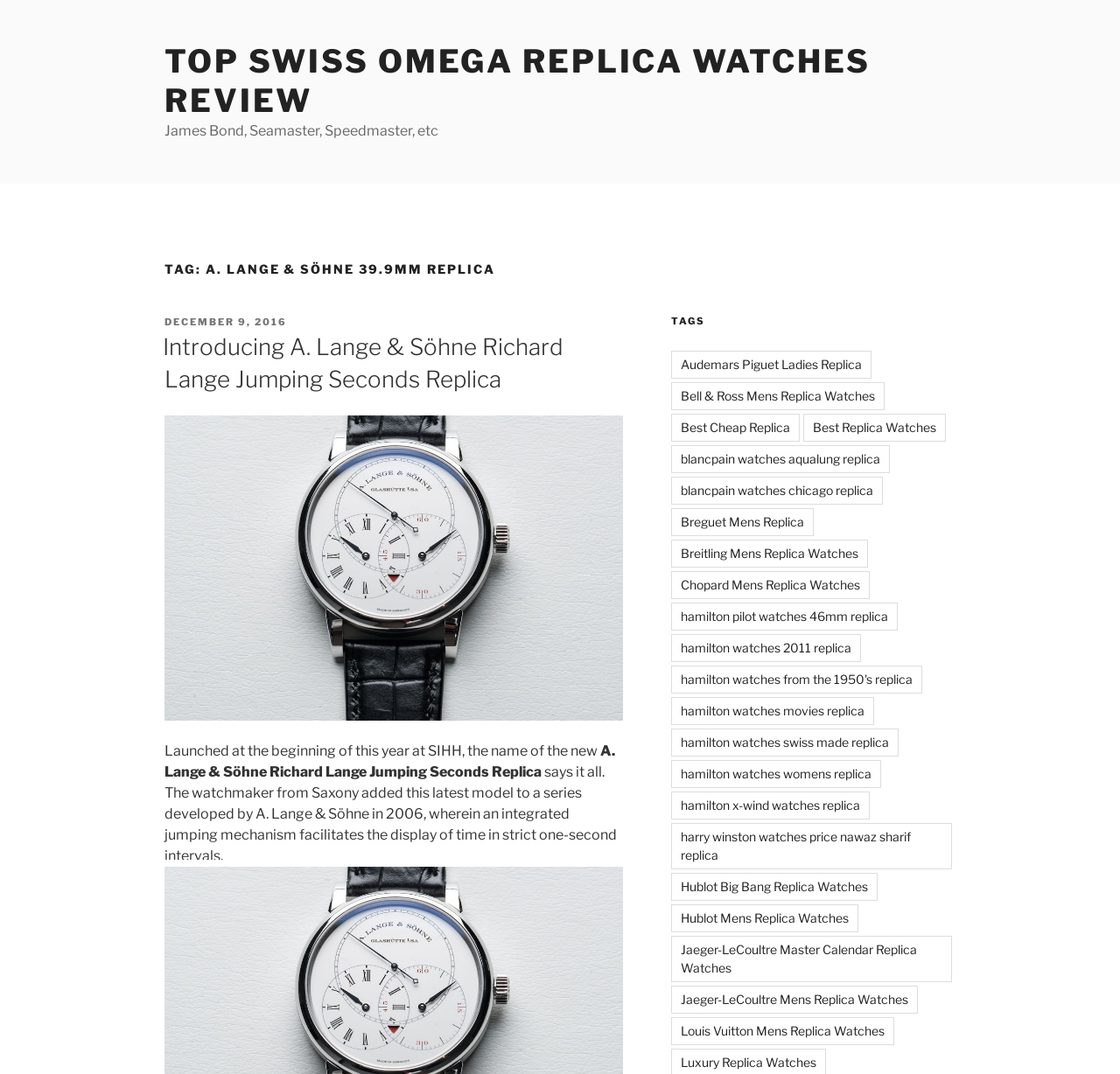Could you locate the bounding box coordinates for the section that should be clicked to accomplish this task: "View the image of A. Lange & Söhne Richard Lange Jumping Seconds Replica".

[0.147, 0.387, 0.556, 0.671]